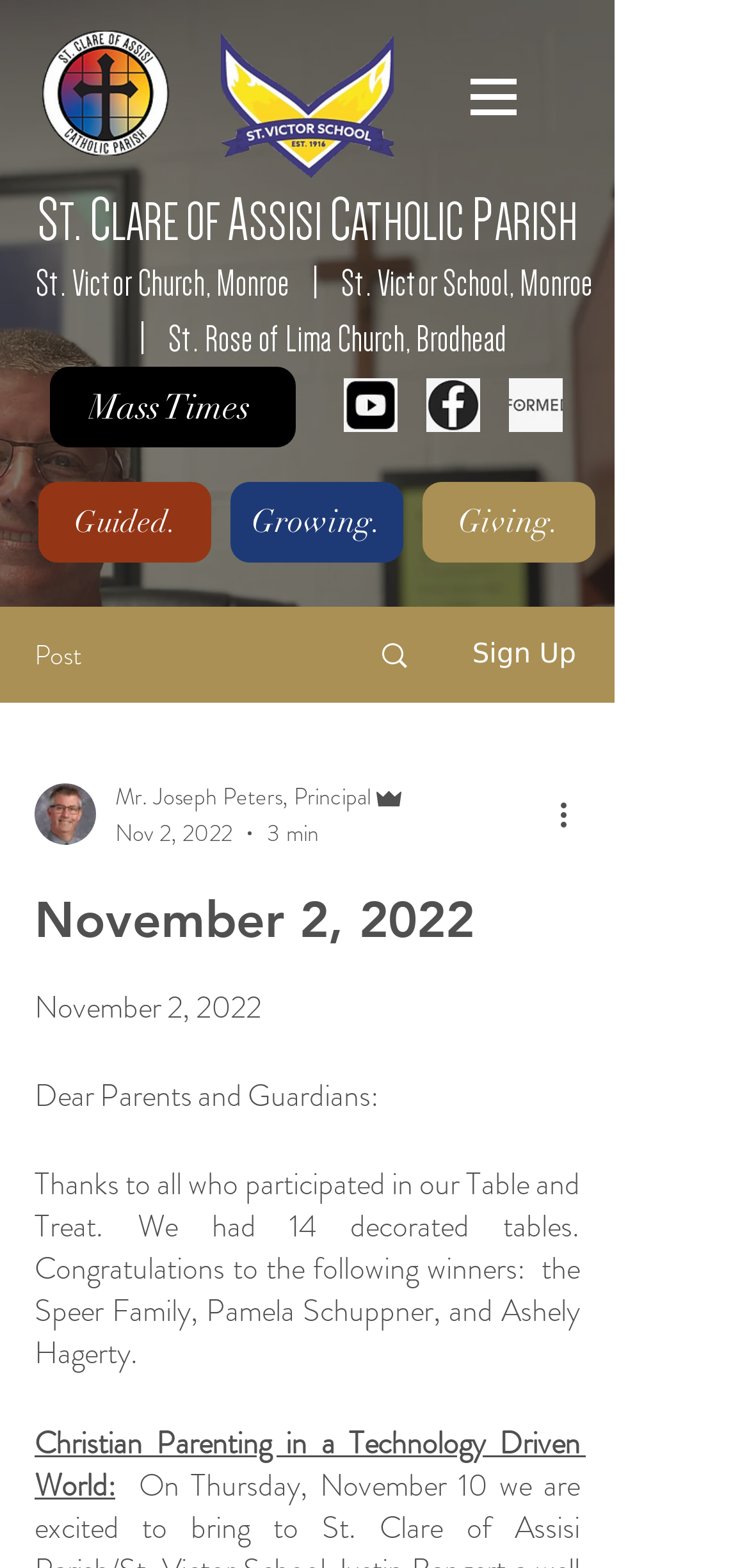What is the name of the Catholic parish?
Based on the visual, give a brief answer using one word or a short phrase.

St. Clare of Assisi